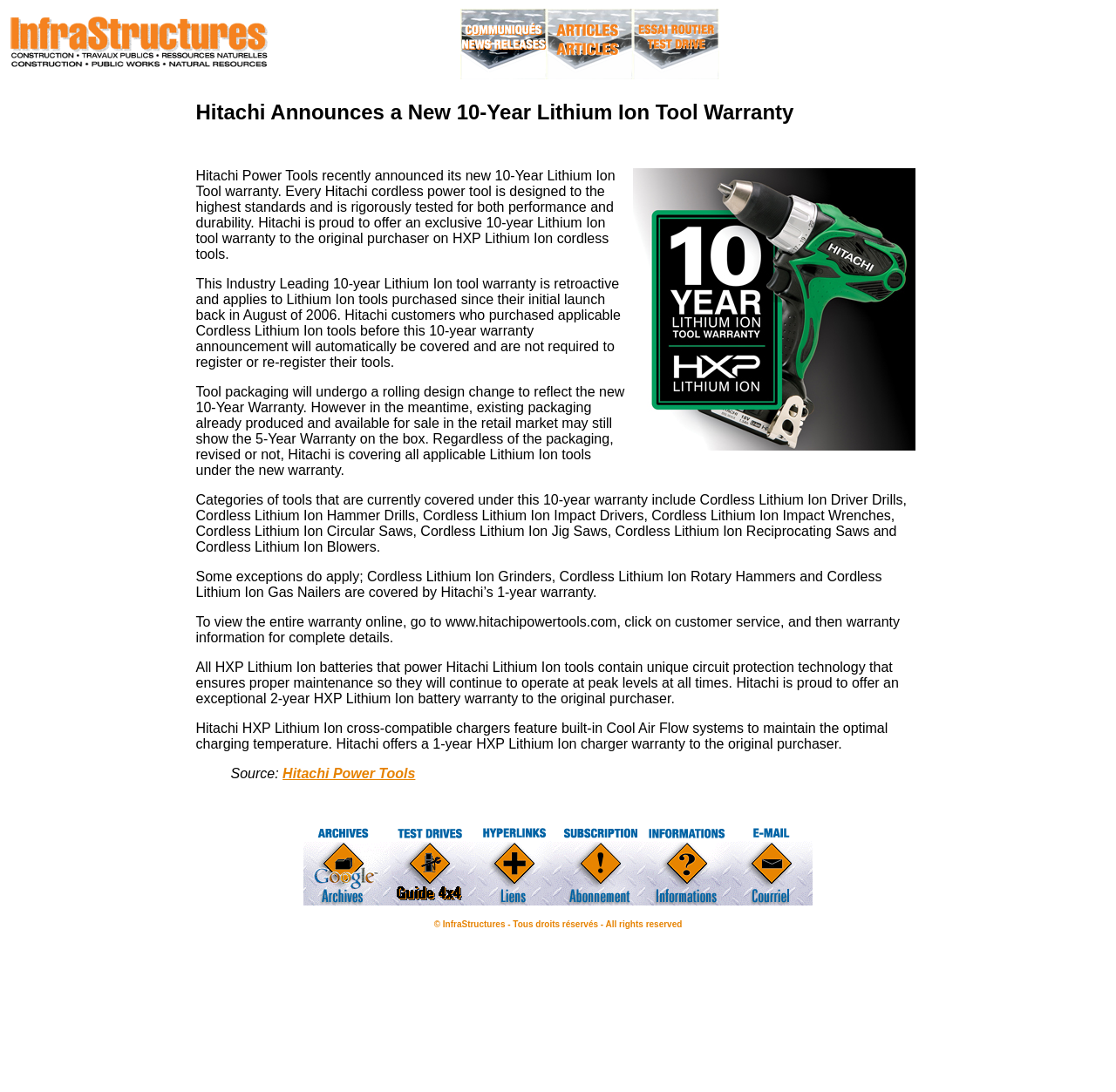What is the source of the information on the webpage?
Make sure to answer the question with a detailed and comprehensive explanation.

The webpage cites Hitachi Power Tools as the source of the information, which is indicated by the 'Source:' label followed by a link to Hitachi Power Tools.